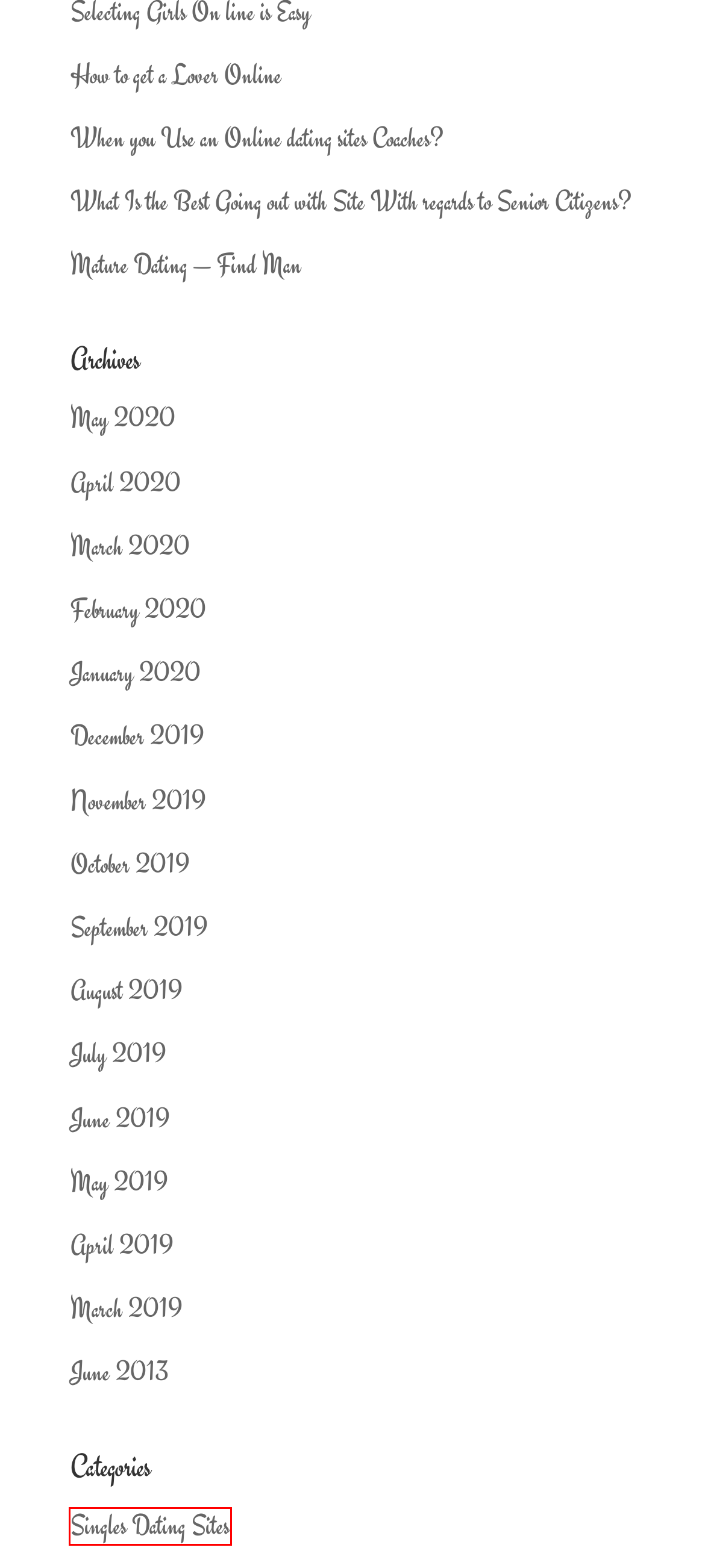You have a screenshot of a webpage with a red bounding box around an element. Identify the webpage description that best fits the new page that appears after clicking the selected element in the red bounding box. Here are the candidates:
A. Singles Dating Sites | Whimsy
B. Uncategorized | Whimsy
C. When you Use an Online dating sites Coaches? | Whimsy
D. Archives | Whimsy
E. Mature Dating — Find Man | Whimsy
F. How to get a Lover Online | Whimsy
G. What Is the Best Going out with Site With regards to Senior Citizens? | Whimsy
H. Selecting Girls On line is Easy | Whimsy

A